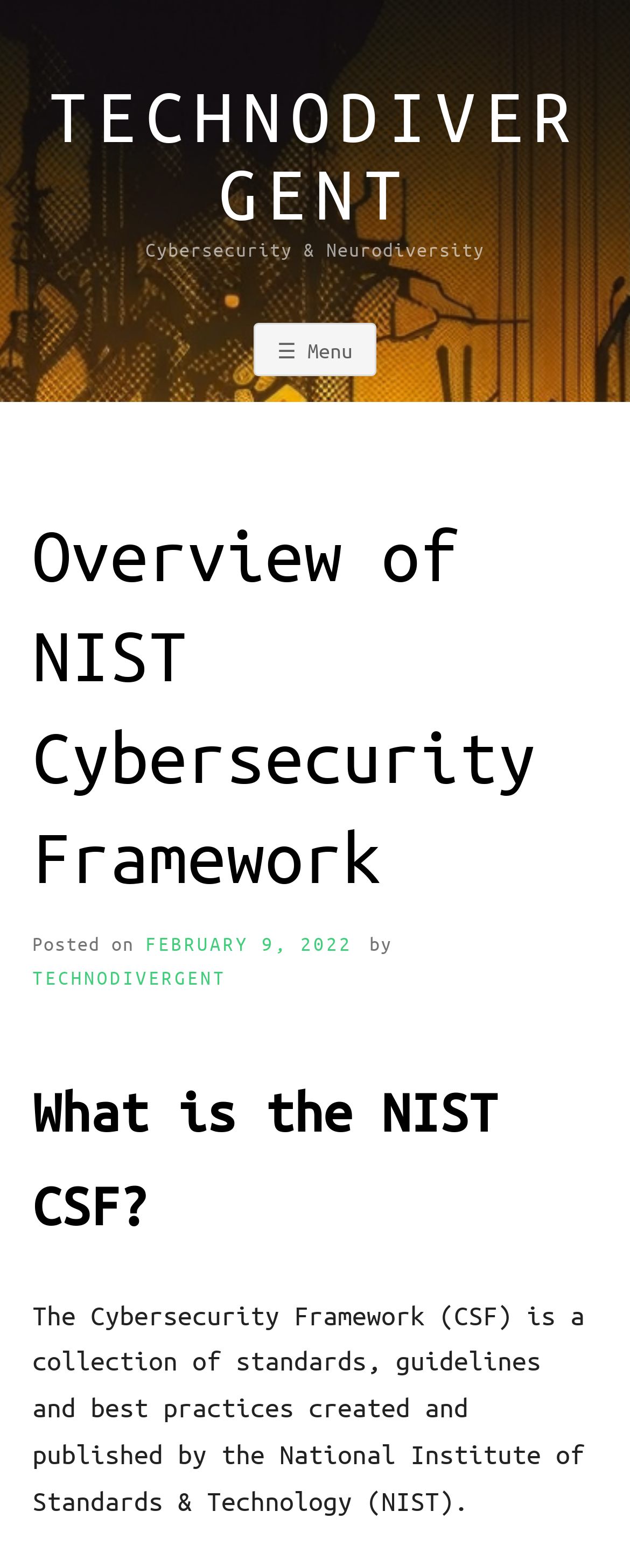Describe all the visual and textual components of the webpage comprehensively.

The webpage is about the overview of the NIST Cybersecurity Framework. At the top left, there is a link to "TECHNODIVERGENT". Next to it, there is a static text "Cybersecurity & Neurodiversity". Below these elements, there is a primary navigation menu with a button labeled "☰Menu" that controls the primary menu. 

When the menu button is expanded, a header section appears, which contains a heading "Overview of NIST Cybersecurity Framework" at the top. Below the heading, there is a static text "Posted on" followed by a link to the date "FEBRUARY 9, 2022", which also contains a time element. Next to the date, there is a static text "by" followed by a link to "TECHNODIVERGENT". 

Further down, there is another heading "What is the NIST CSF?" followed by a static text that describes the Cybersecurity Framework (CSF) as a collection of standards, guidelines, and best practices created and published by the National Institute of Standards & Technology (NIST).